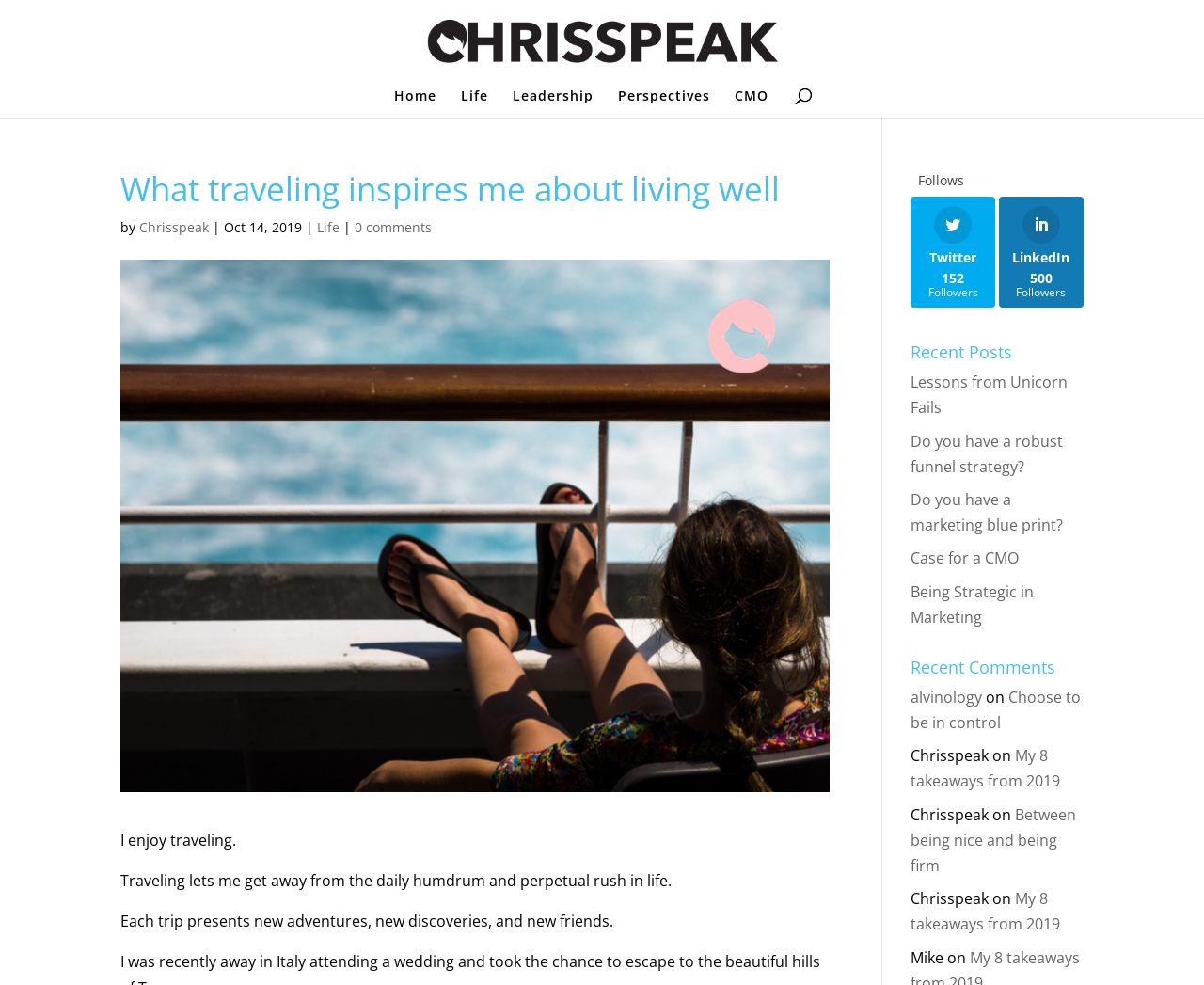Respond to the question below with a single word or phrase:
What is the category of the post 'Lessons from Unicorn Fails'?

Recent Posts